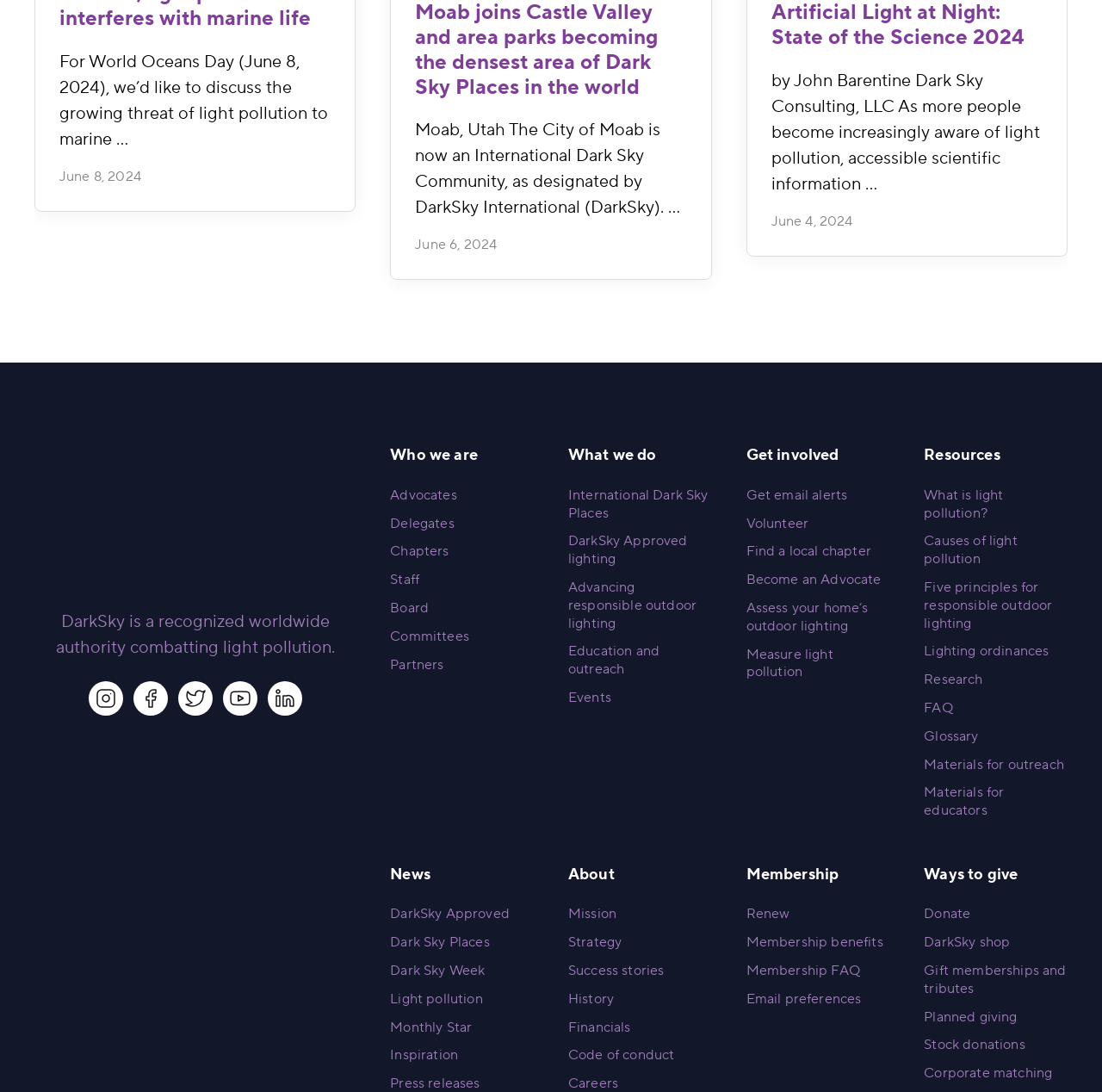Please determine the bounding box coordinates, formatted as (top-left x, top-left y, bottom-right x, bottom-right y), with all values as floating point numbers between 0 and 1. Identify the bounding box of the region described as: Education and outreach

[0.516, 0.589, 0.598, 0.621]